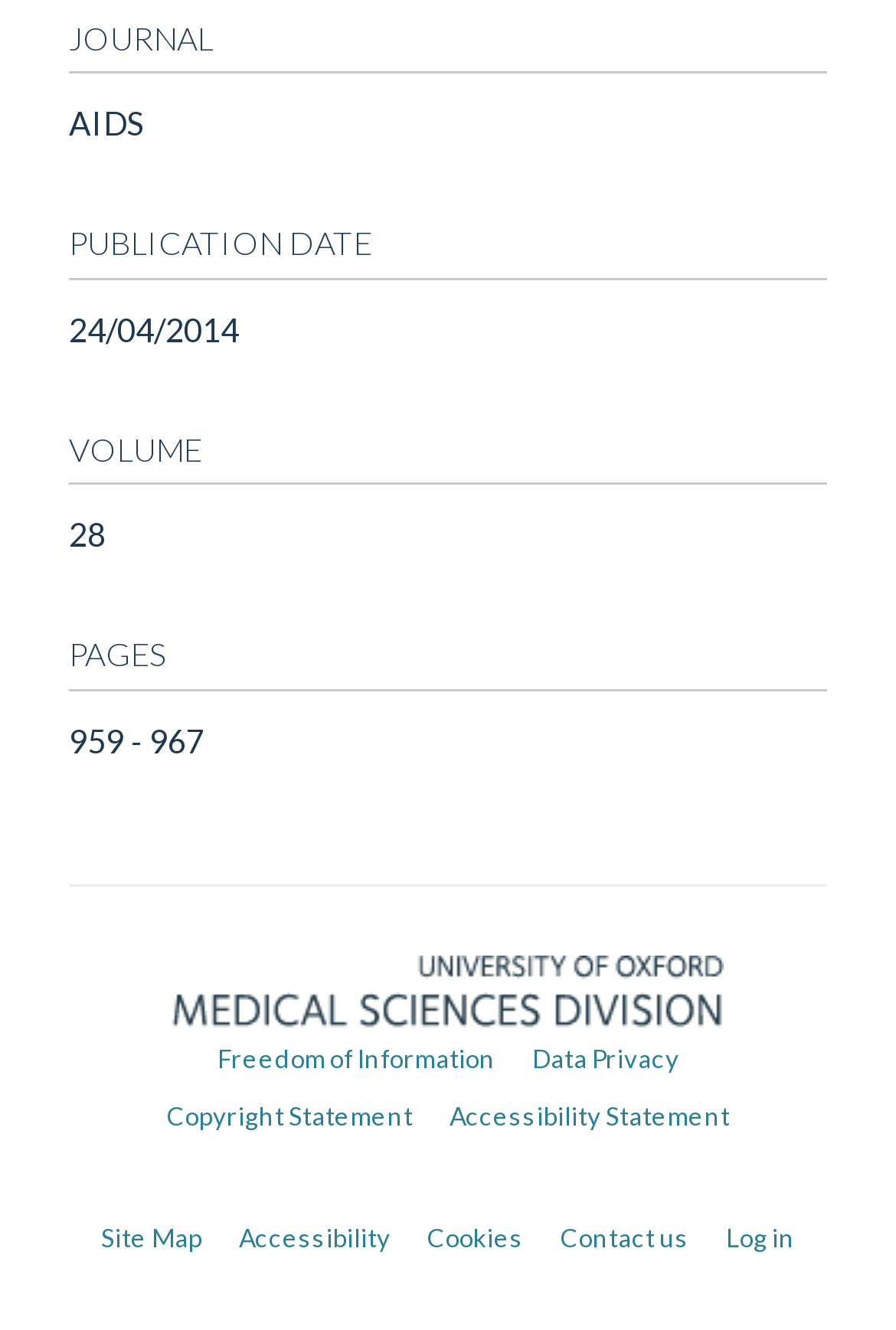Kindly provide the bounding box coordinates of the section you need to click on to fulfill the given instruction: "Visit Medical Sciences Division, University of Oxford".

[0.077, 0.701, 0.923, 0.773]